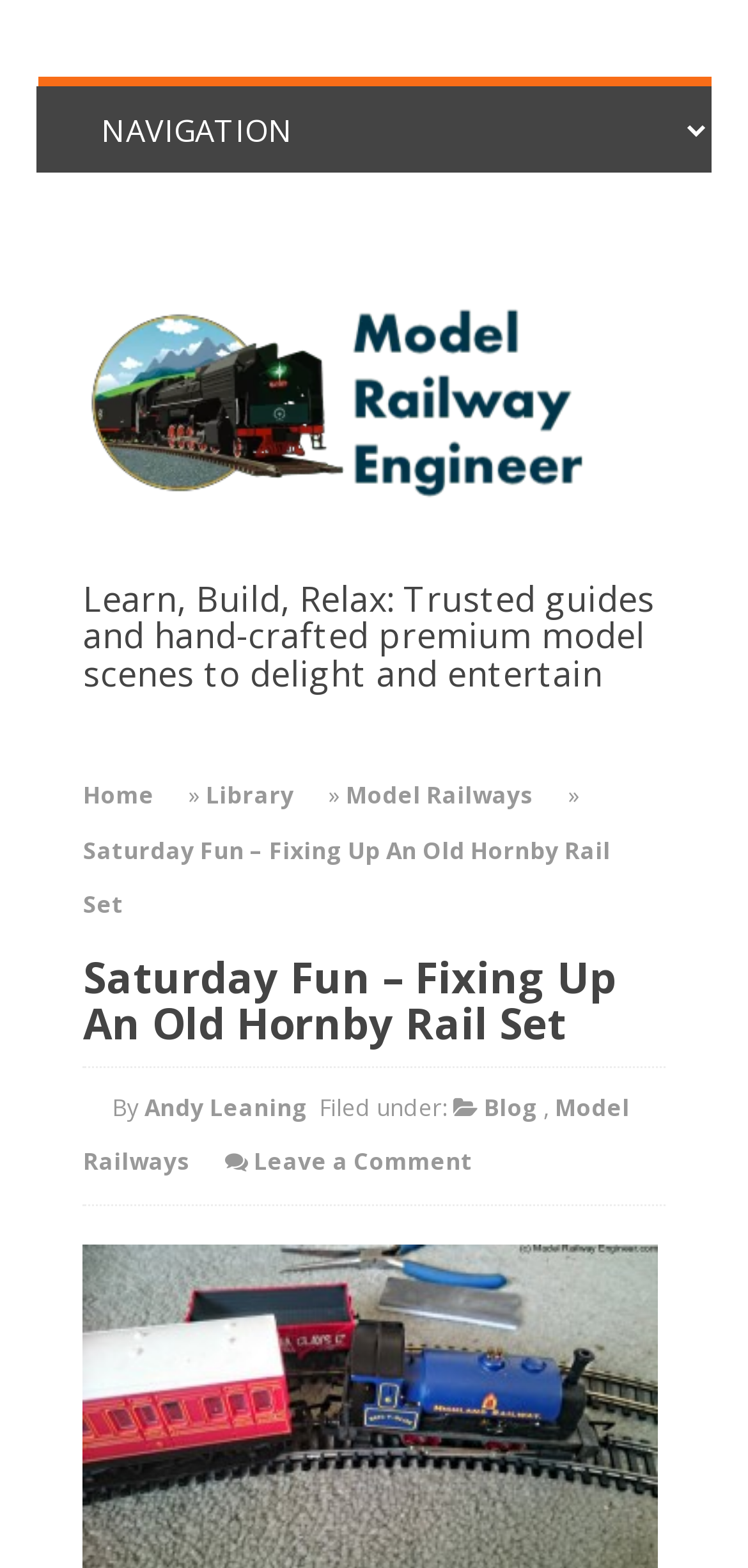Use a single word or phrase to answer the question: What is the purpose of the website?

Provide model railway tips